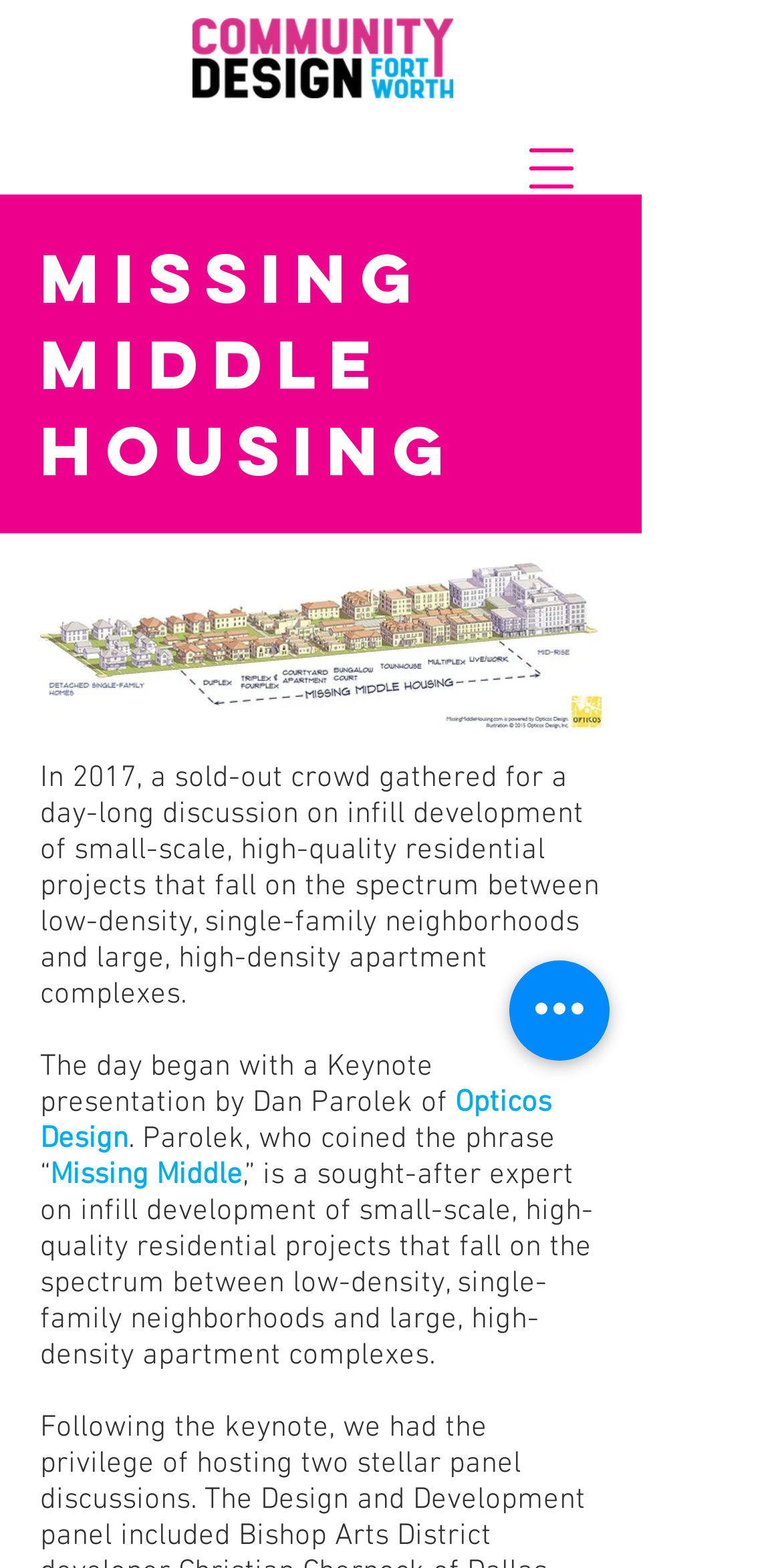Utilize the information from the image to answer the question in detail:
What is the phrase coined by Dan Parolek?

Based on the webpage content, Dan Parolek coined the phrase 'Missing Middle'. This is mentioned in the static text 'Parolek, who coined the phrase “Missing Middle,”...'.